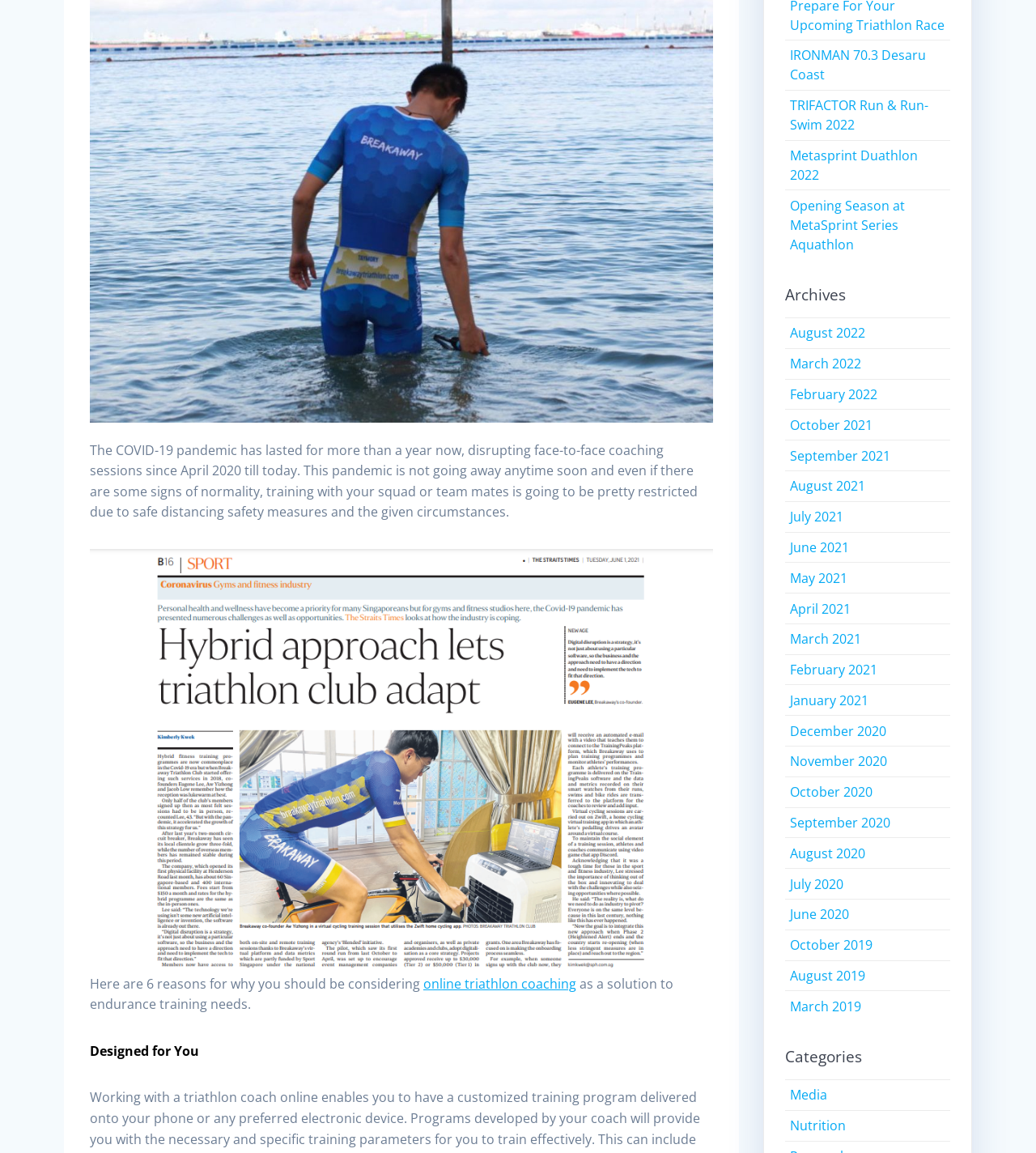Return the bounding box coordinates of the UI element that corresponds to this description: "Metasprint Duathlon 2022". The coordinates must be given as four float numbers in the range of 0 and 1, [left, top, right, bottom].

[0.762, 0.127, 0.886, 0.159]